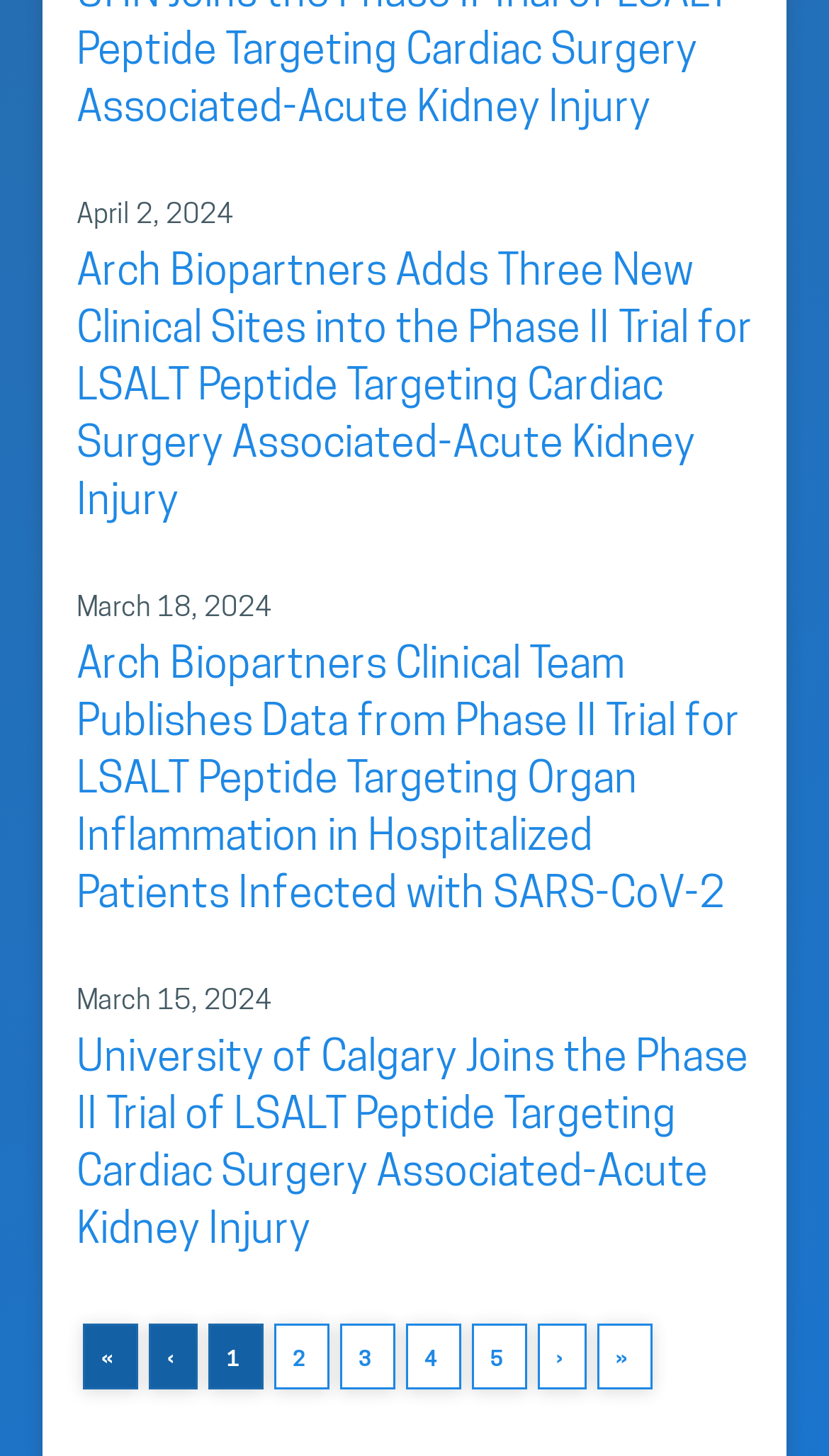Using the details from the image, please elaborate on the following question: What is the date of the first news article?

The first news article is located at the top of the webpage, and its date is specified as 'April 2, 2024'.